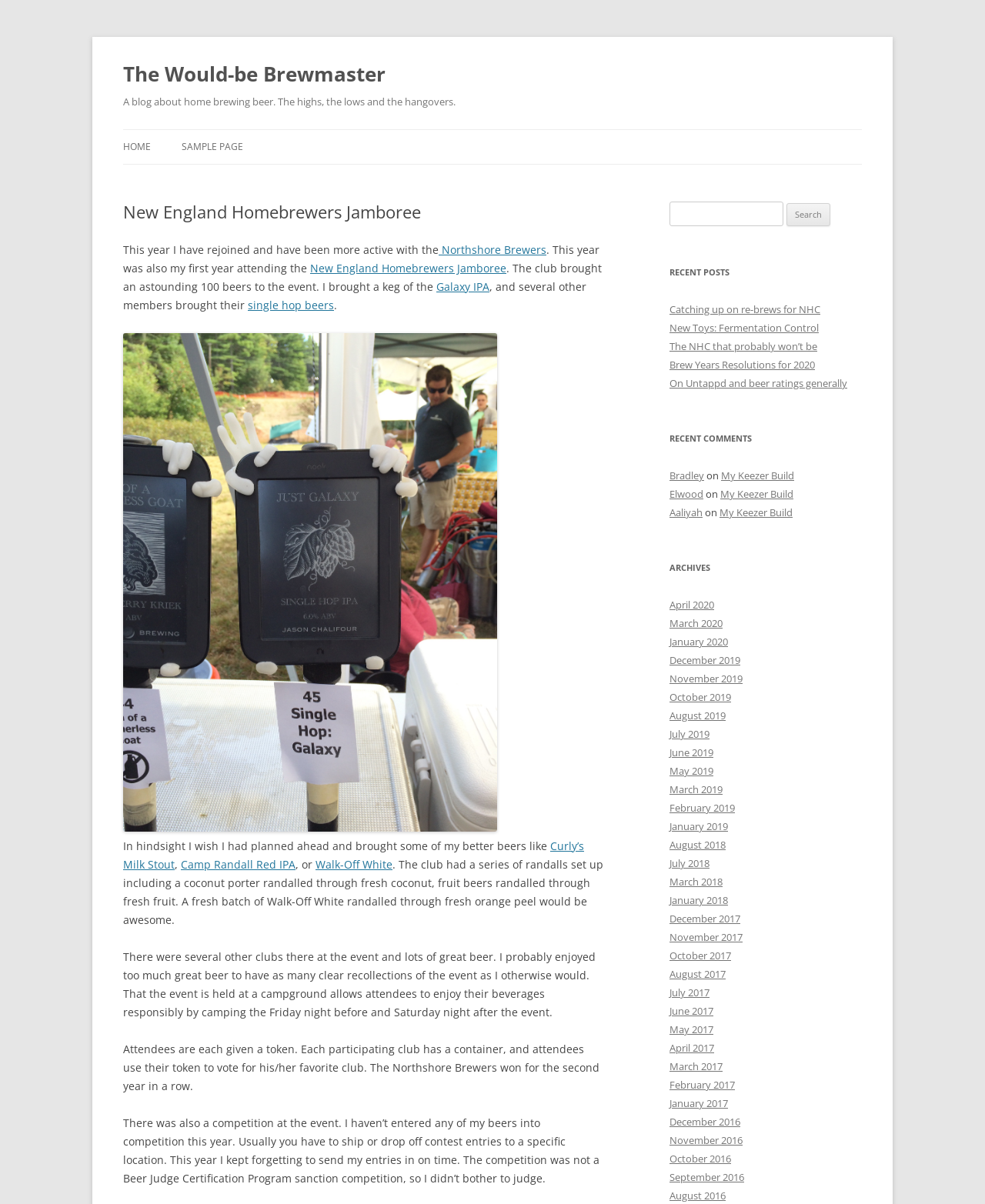Identify the bounding box coordinates for the element you need to click to achieve the following task: "Read the recent post 'Catching up on re-brews for NHC'". The coordinates must be four float values ranging from 0 to 1, formatted as [left, top, right, bottom].

[0.68, 0.251, 0.833, 0.263]